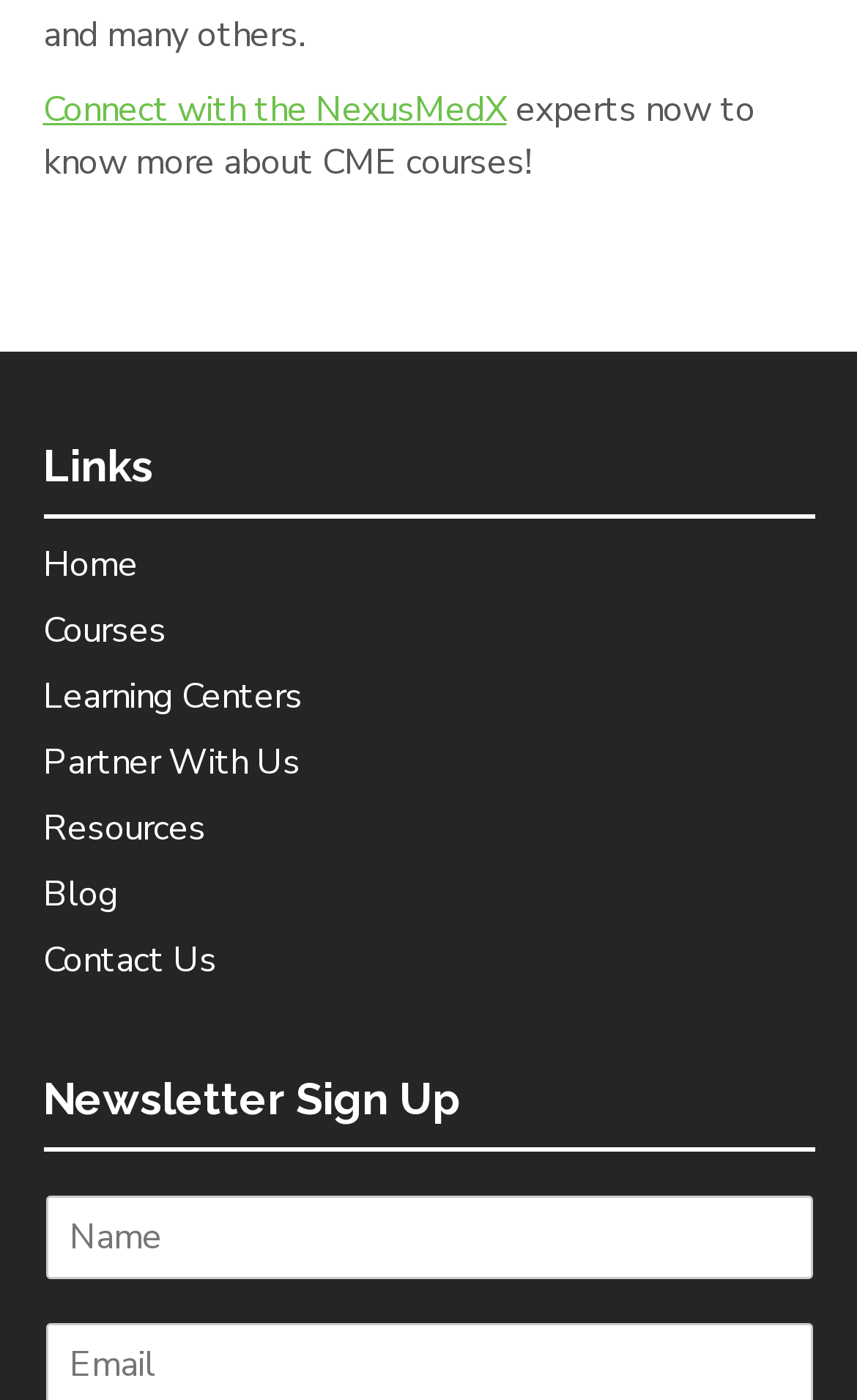Could you determine the bounding box coordinates of the clickable element to complete the instruction: "Enter your name"? Provide the coordinates as four float numbers between 0 and 1, i.e., [left, top, right, bottom].

[0.053, 0.853, 0.947, 0.913]